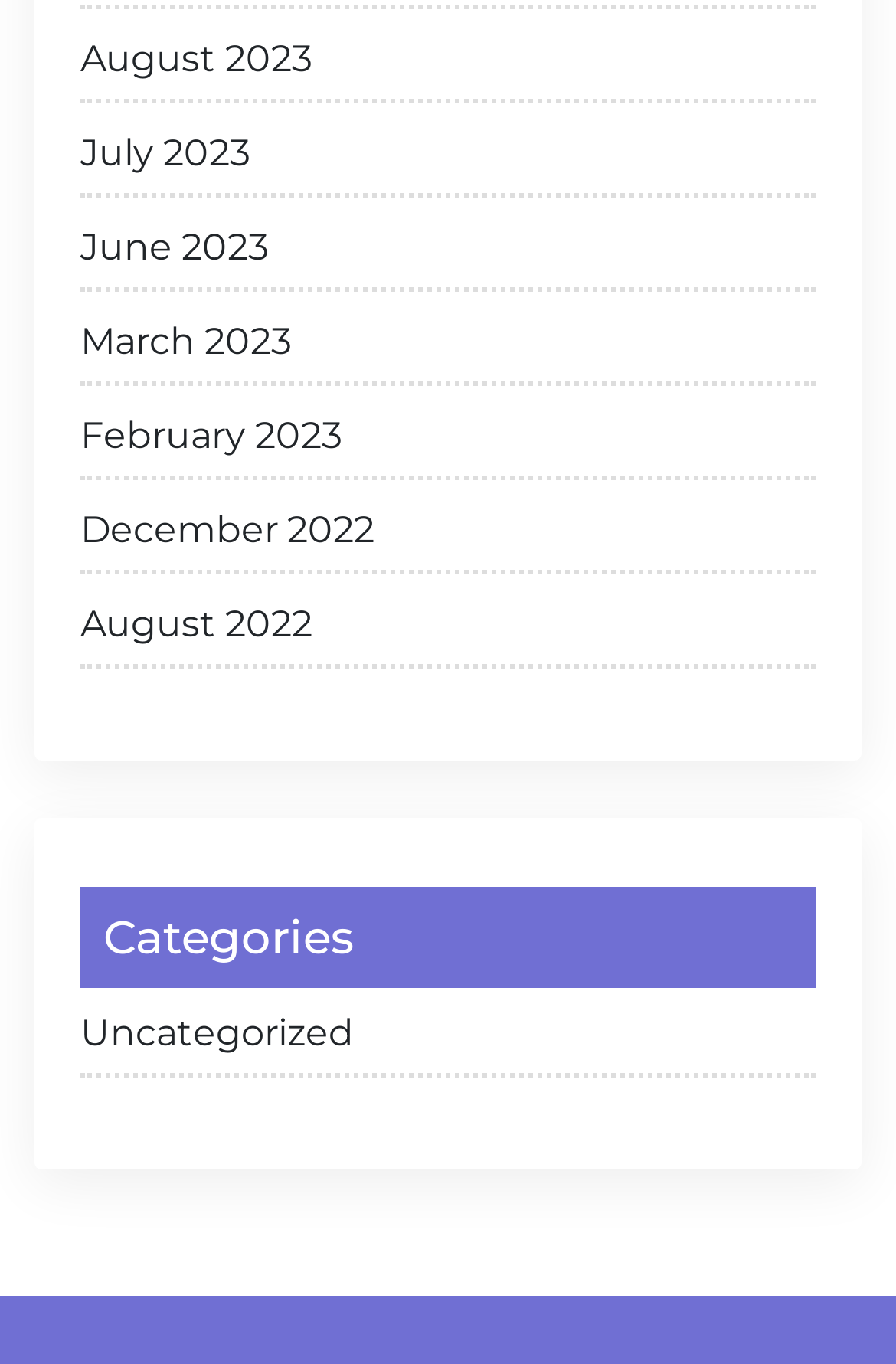Provide the bounding box for the UI element matching this description: "August 2022".

[0.09, 0.438, 0.91, 0.49]